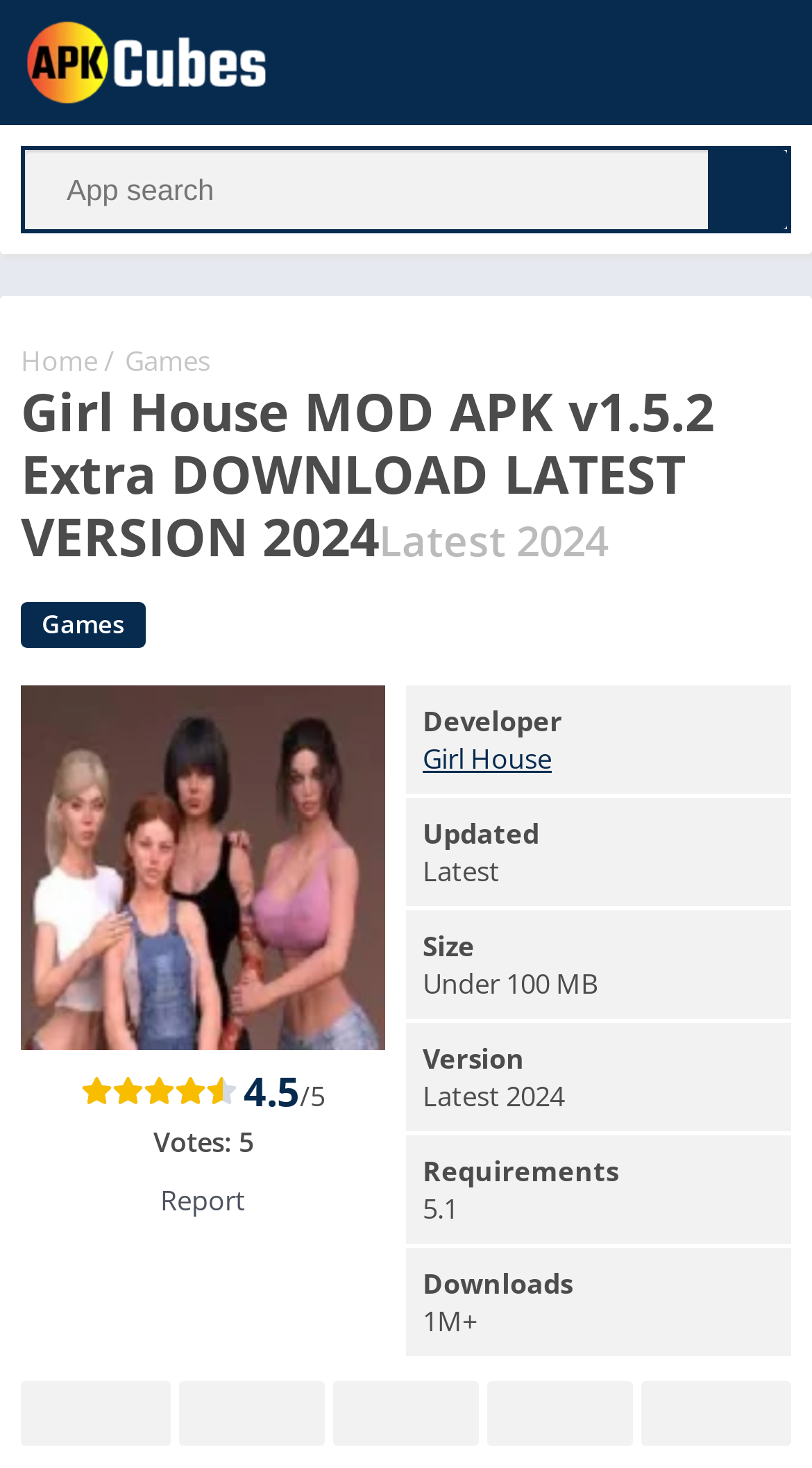What is the required Android version for the Girl House MOD APK?
Respond to the question with a well-detailed and thorough answer.

I found the required Android version by looking at the static text elements on the webpage. There is a static text element with the text 'Requirements' followed by another static text element with the text '5.1', which indicates the required Android version for the Girl House MOD APK.